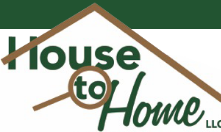Give a concise answer using only one word or phrase for this question:
What colors are used in the logo's color scheme?

Earthy greens and browns